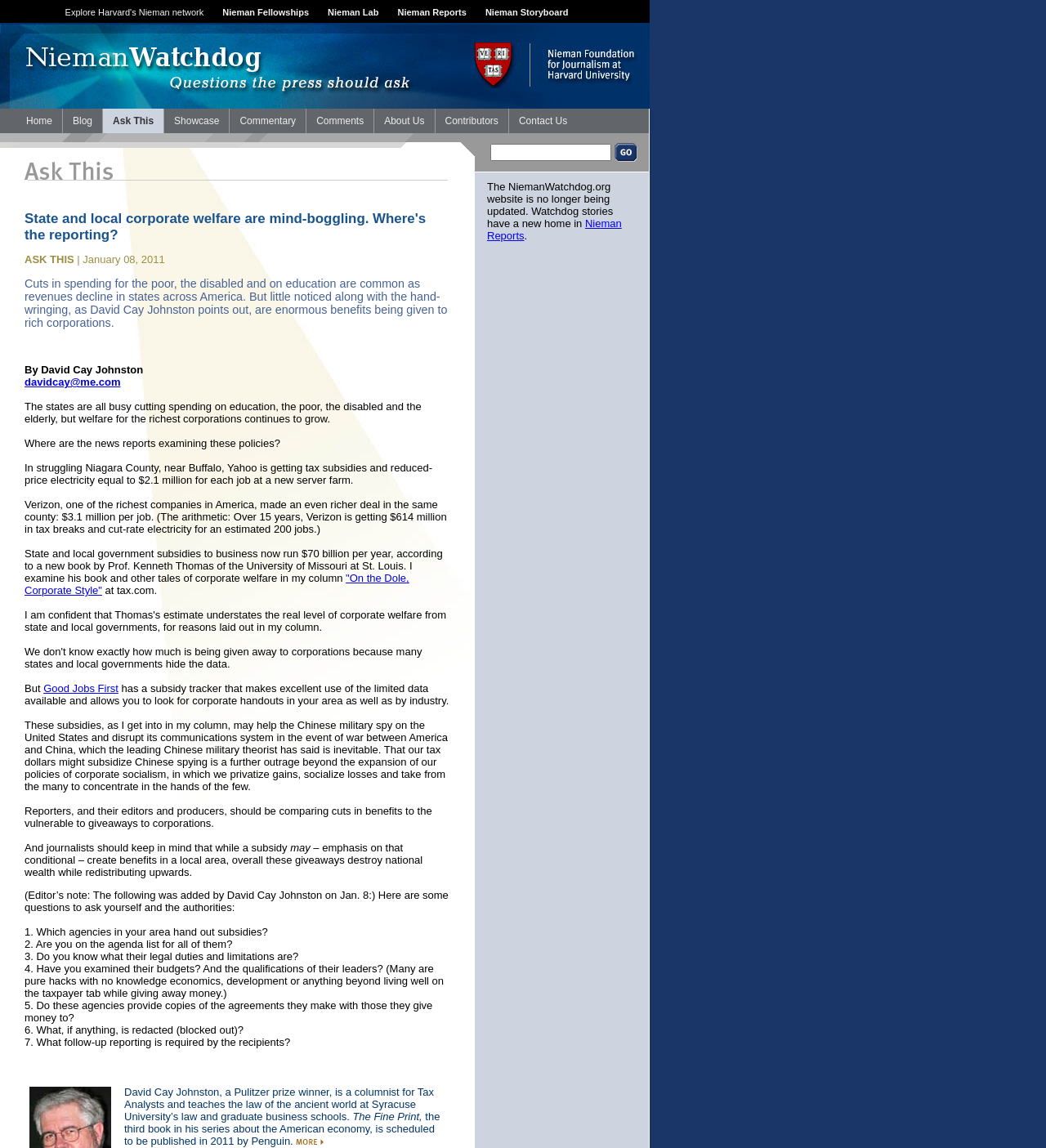Locate the UI element that matches the description "On the Dole, Corporate Style" in the webpage screenshot. Return the bounding box coordinates in the format (top-left x, top-left y, bottom-right x, bottom-right y), with values ranging from 0 to 1.

[0.023, 0.498, 0.391, 0.52]